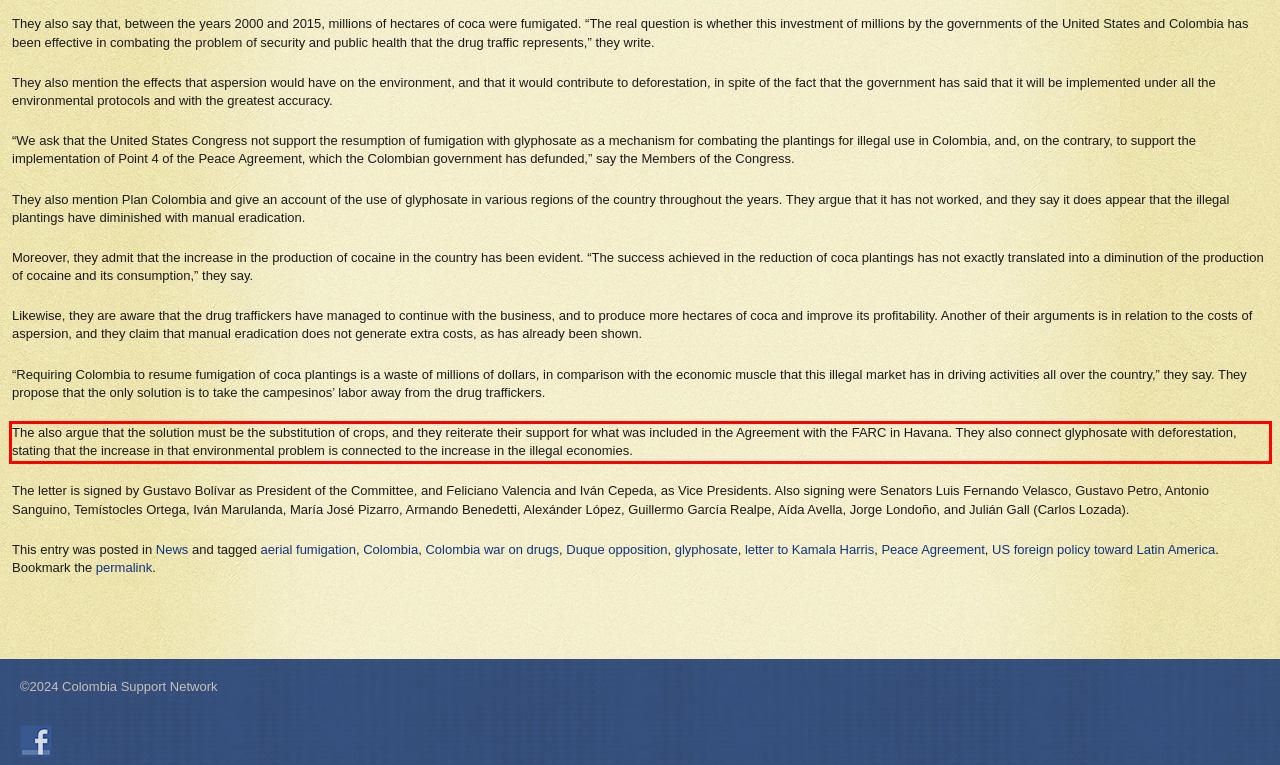Please analyze the screenshot of a webpage and extract the text content within the red bounding box using OCR.

The also argue that the solution must be the substitution of crops, and they reiterate their support for what was included in the Agreement with the FARC in Havana. They also connect glyphosate with deforestation, stating that the increase in that environmental problem is connected to the increase in the illegal economies.